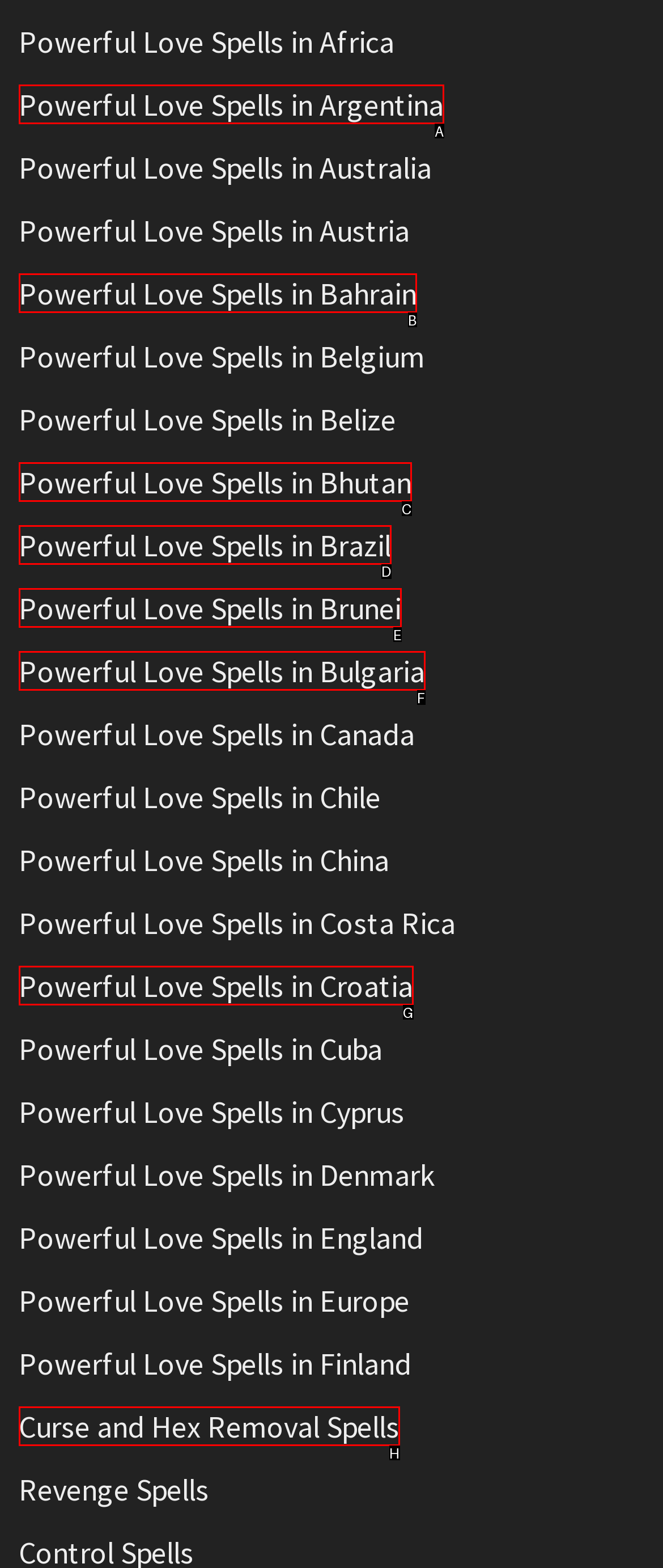Which option should be clicked to execute the task: Learn about Powerful Love Spells in Brazil?
Reply with the letter of the chosen option.

D